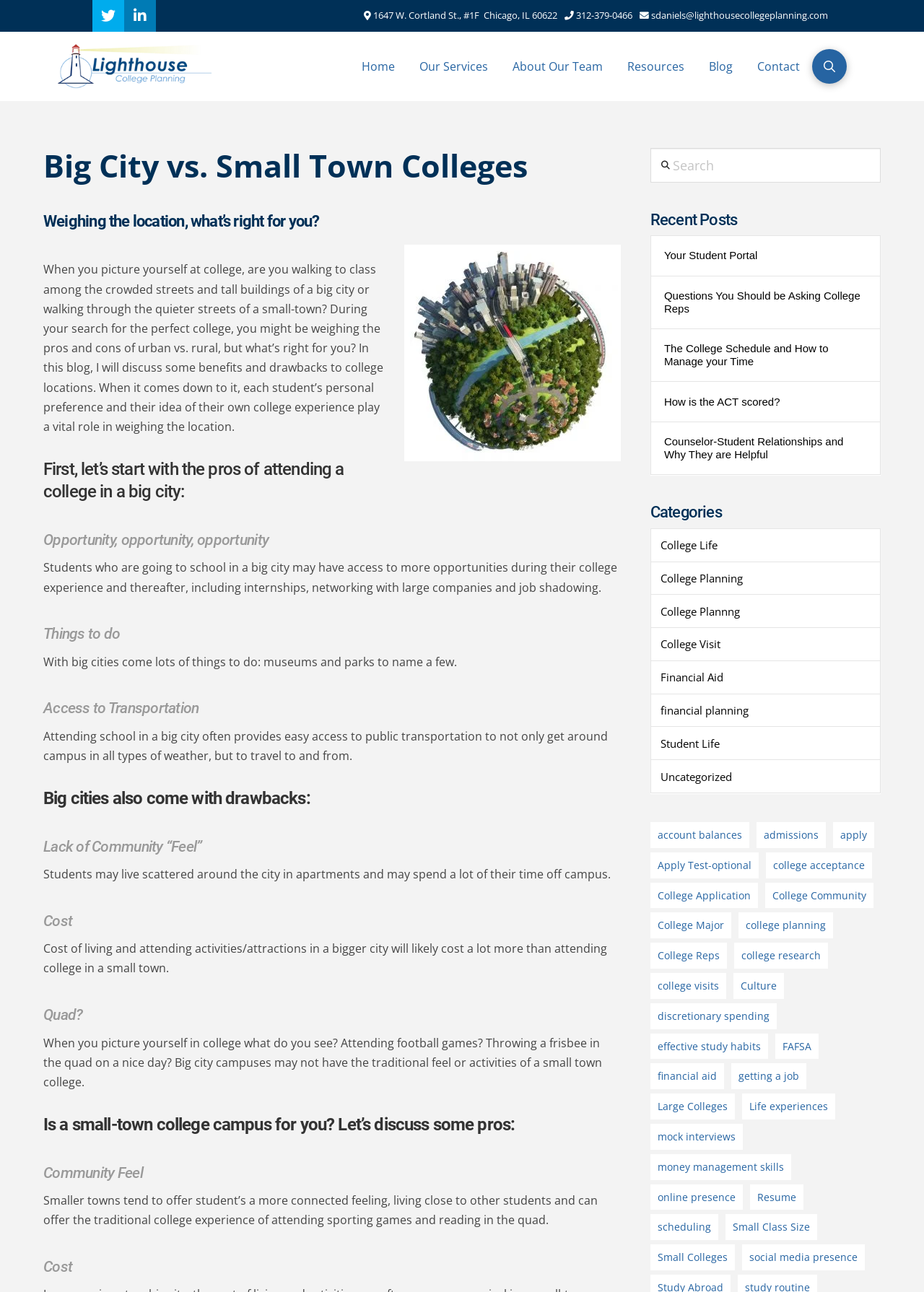Respond to the question with just a single word or phrase: 
What is the benefit of attending a college in a small town?

Community feel